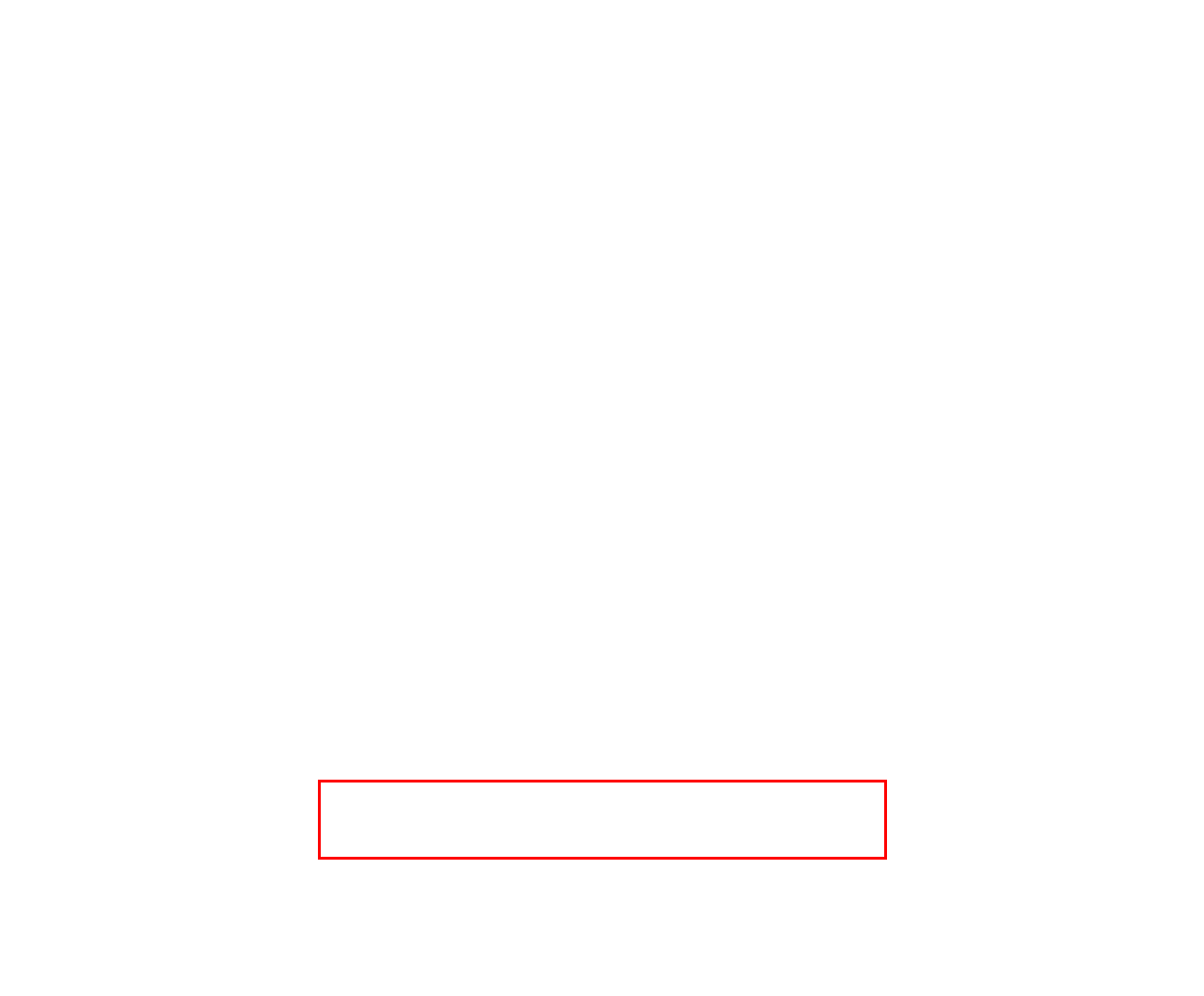Examine the screenshot of the webpage, locate the red bounding box, and perform OCR to extract the text contained within it.

Kiran shares, “I’m excited to begin my Master of Education degree program in Mental Health Counseling at Teachers College, Columbia University this fall! I chose this program because it includes both practitioner preparation and research opportunities. I’ve gained great research experience during my time in the DiSH Lab, and I will surely be able to […]